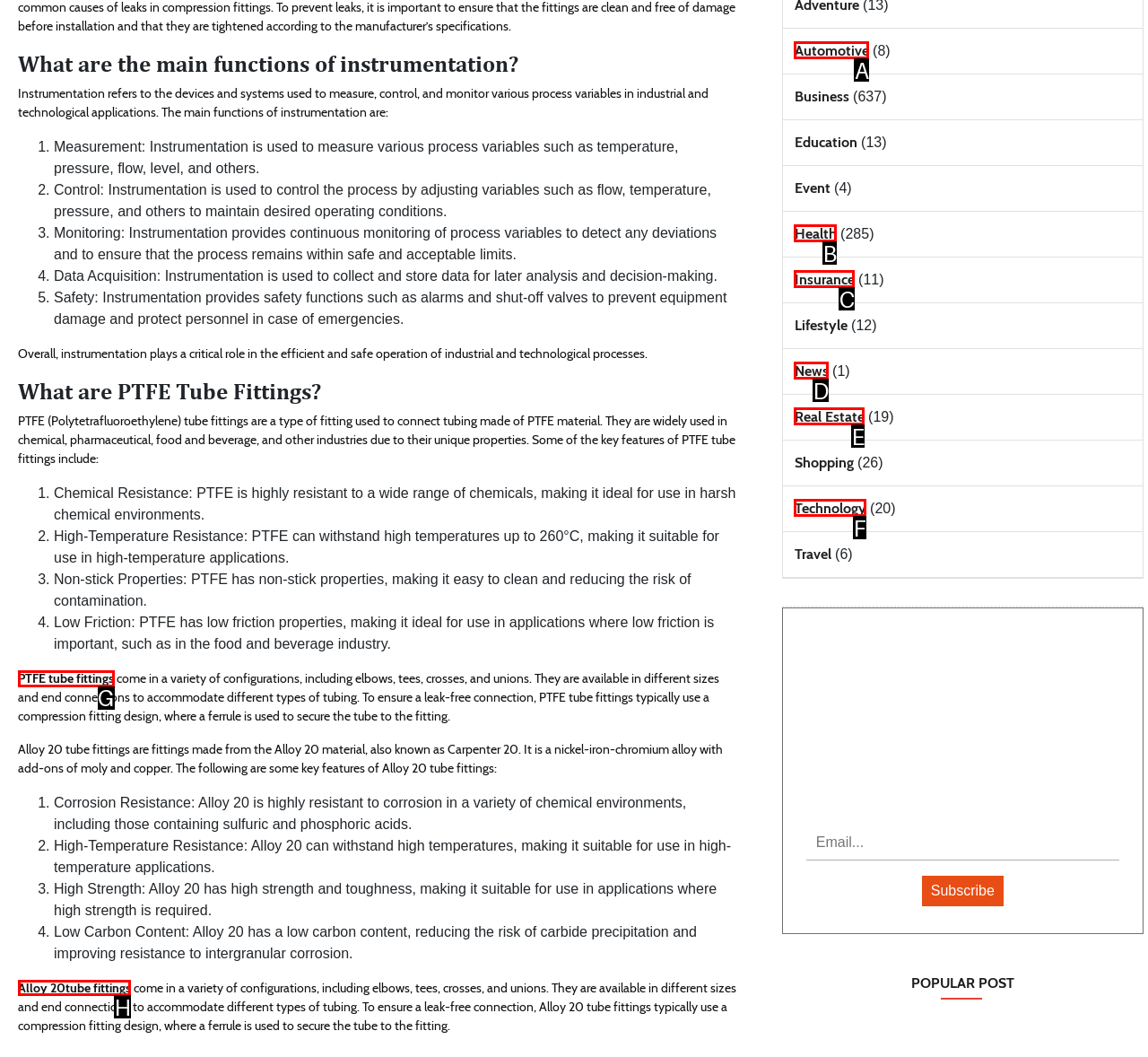Select the letter of the element you need to click to complete this task: Click the Alloy 20 tube fittings link
Answer using the letter from the specified choices.

H